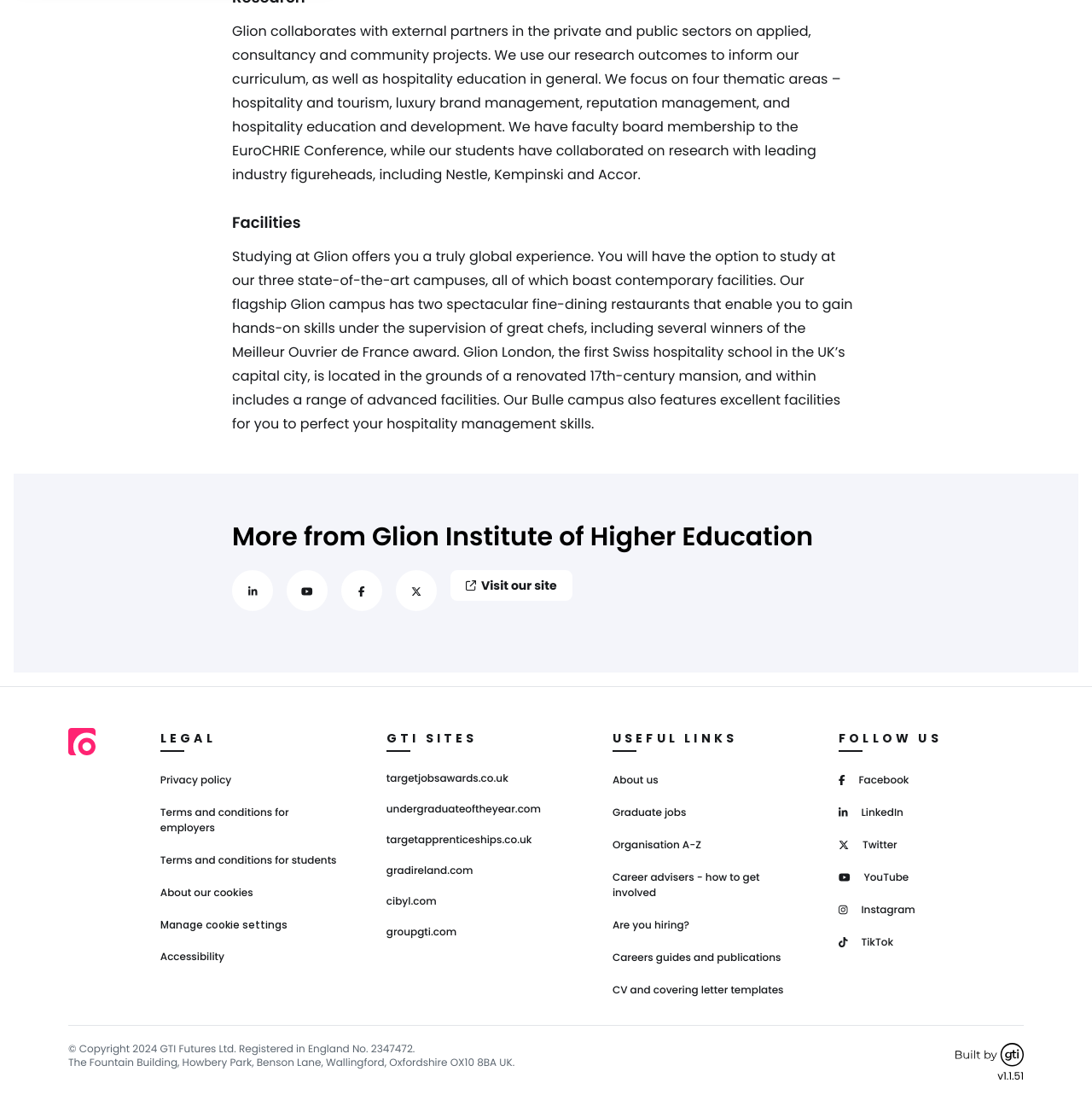Determine the coordinates of the bounding box that should be clicked to complete the instruction: "Visit the targetjobs website". The coordinates should be represented by four float numbers between 0 and 1: [left, top, right, bottom].

[0.062, 0.651, 0.147, 0.676]